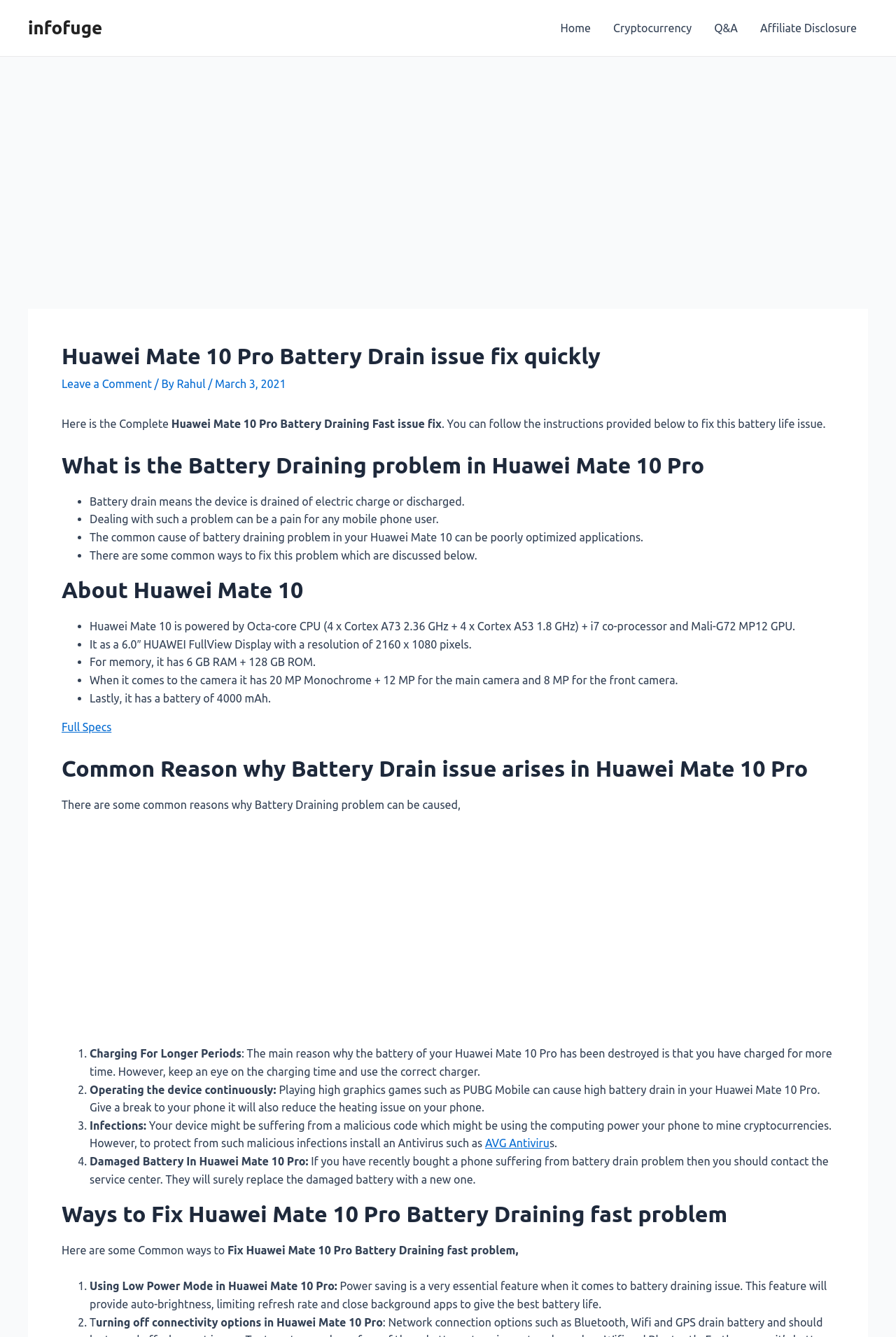Create a detailed summary of the webpage's content and design.

This webpage is about fixing the battery draining issue on Huawei Mate 10 Pro. At the top, there is a navigation bar with links to "Home", "Cryptocurrency", "Q&A", and "Affiliate Disclosure". Below the navigation bar, there is a header section with the title "Huawei Mate 10 Pro Battery Drain issue fix quickly" and a link to "Leave a Comment". The author's name, "Rahul", and the date "March 3, 2021" are also displayed.

The main content of the webpage is divided into several sections. The first section explains what the battery draining problem is and its common causes. This section includes a list of bullet points with brief descriptions.

The next section is about the Huawei Mate 10 Pro, listing its specifications, such as its CPU, display, memory, camera, and battery capacity.

The following section discusses the common reasons why the battery drain issue arises in Huawei Mate 10 Pro, including charging for longer periods, operating the device continuously, infections, and damaged batteries.

The final section provides ways to fix the Huawei Mate 10 Pro battery draining fast problem, including using low power mode, turning off connectivity options, and other solutions. Each solution is listed with a brief description.

There are also two advertisements displayed on the webpage, one at the top and another in the middle of the content.